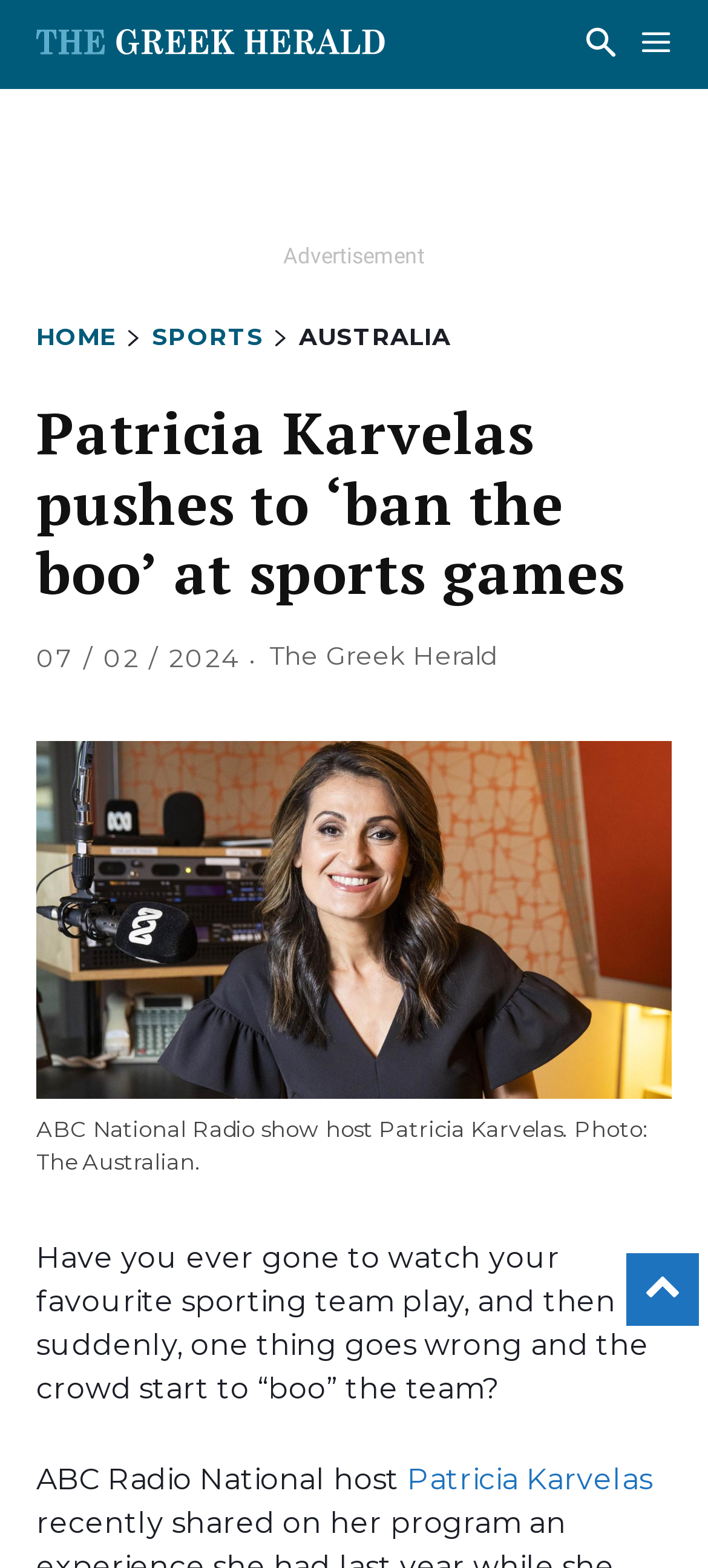Given the element description "Patricia Karvelas", identify the bounding box of the corresponding UI element.

[0.575, 0.932, 0.921, 0.954]